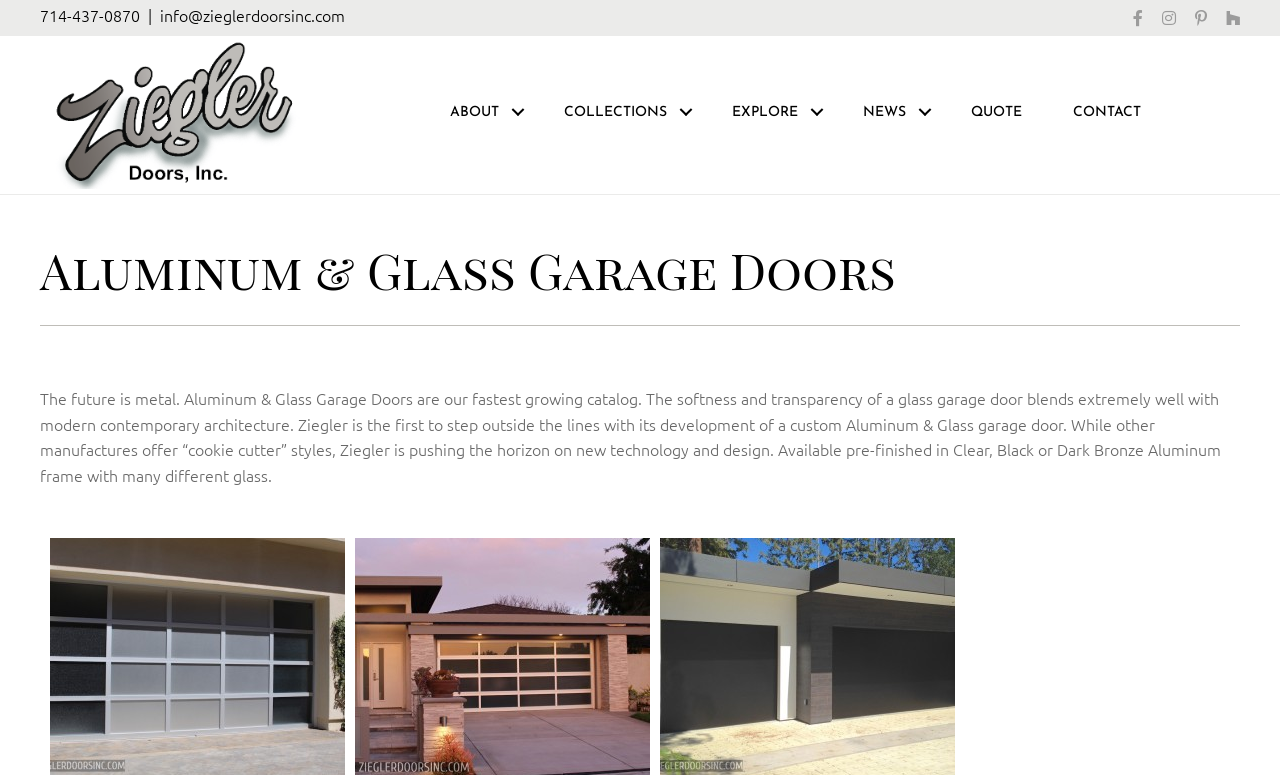How many glass color options are available?
Deliver a detailed and extensive answer to the question.

According to the description, the Aluminum & Glass garage doors are available pre-finished in Clear, Black, or Dark Bronze Aluminum frame with many different glass options, which implies that there are at least three glass color options available.